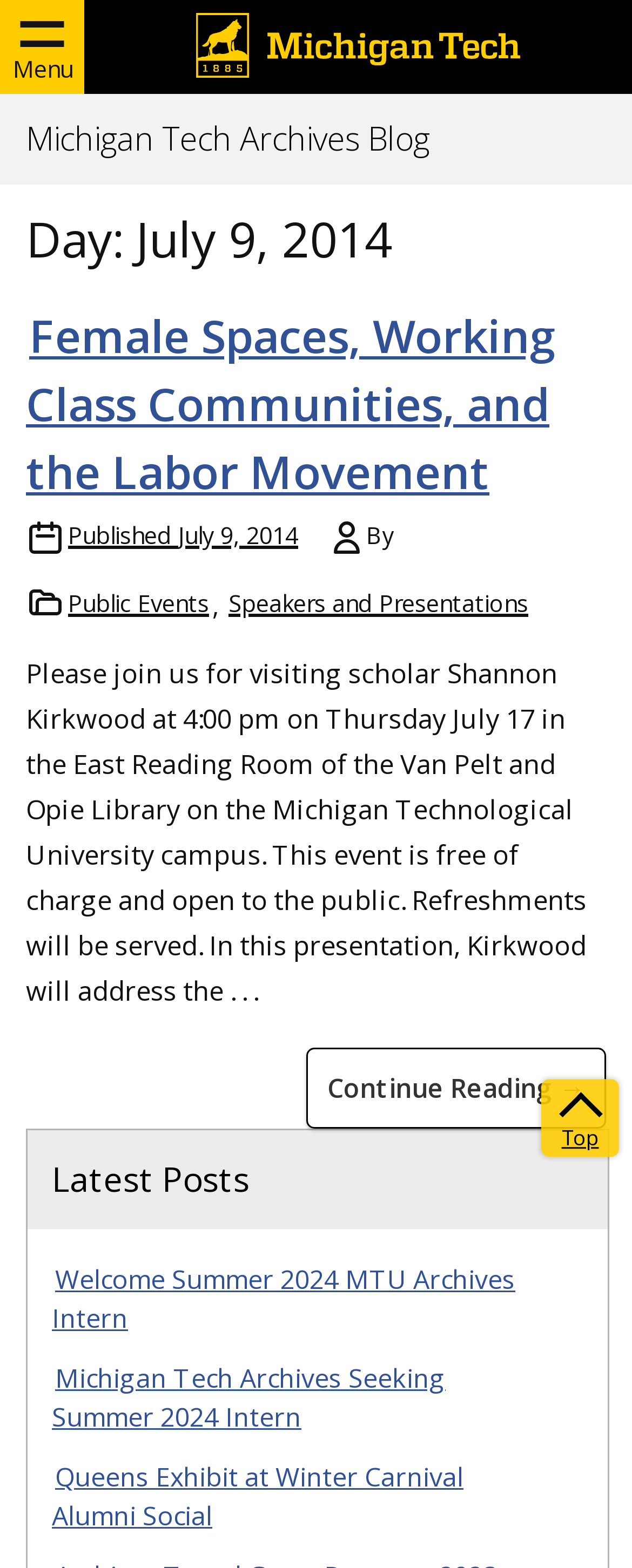Please mark the bounding box coordinates of the area that should be clicked to carry out the instruction: "Visit the Michigan Tech Archives Blog homepage".

[0.041, 0.076, 0.679, 0.101]